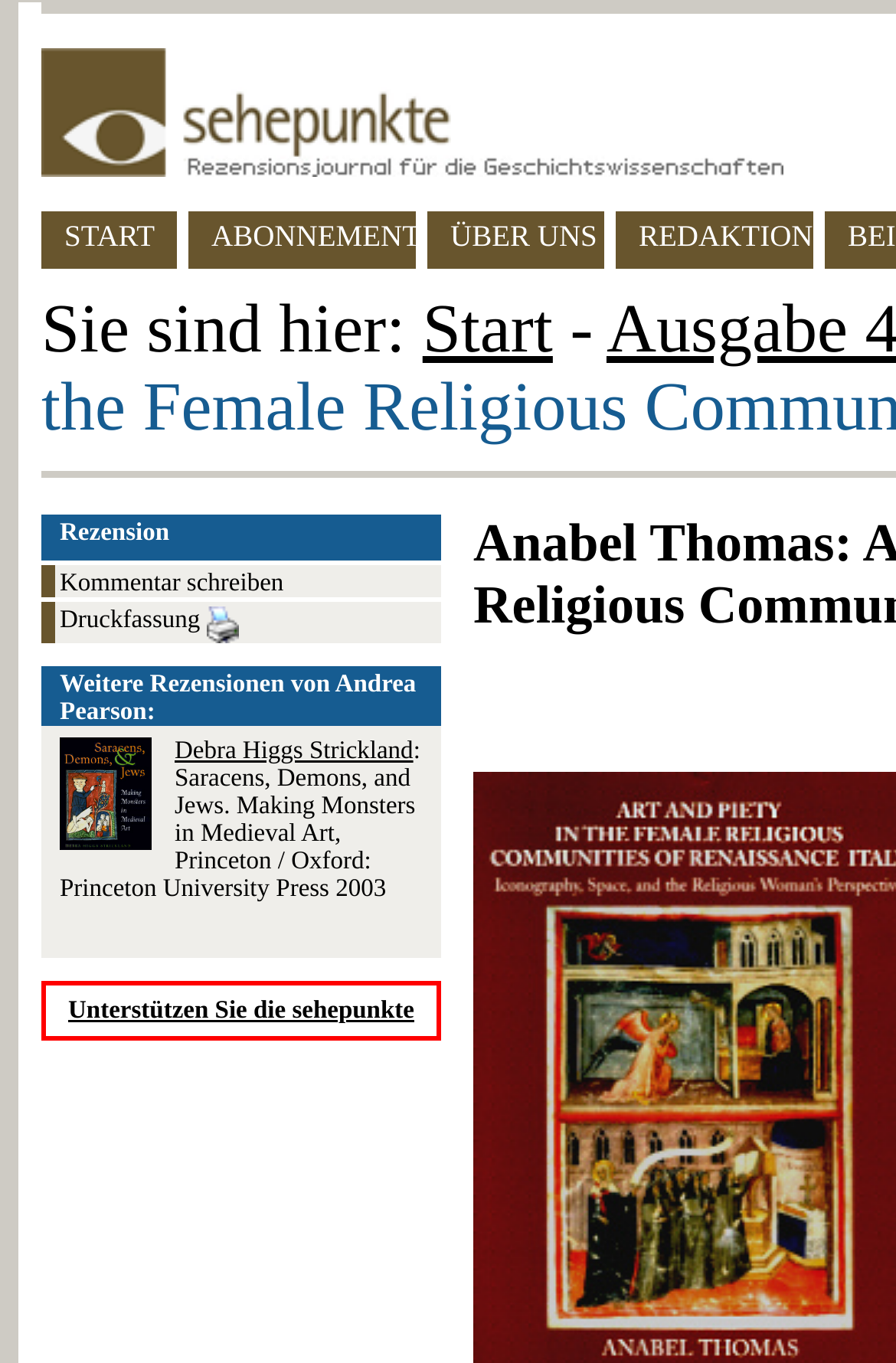Identify the bounding box coordinates of the element to click to follow this instruction: 'Write a comment'. Ensure the coordinates are four float values between 0 and 1, provided as [left, top, right, bottom].

[0.062, 0.415, 0.492, 0.438]